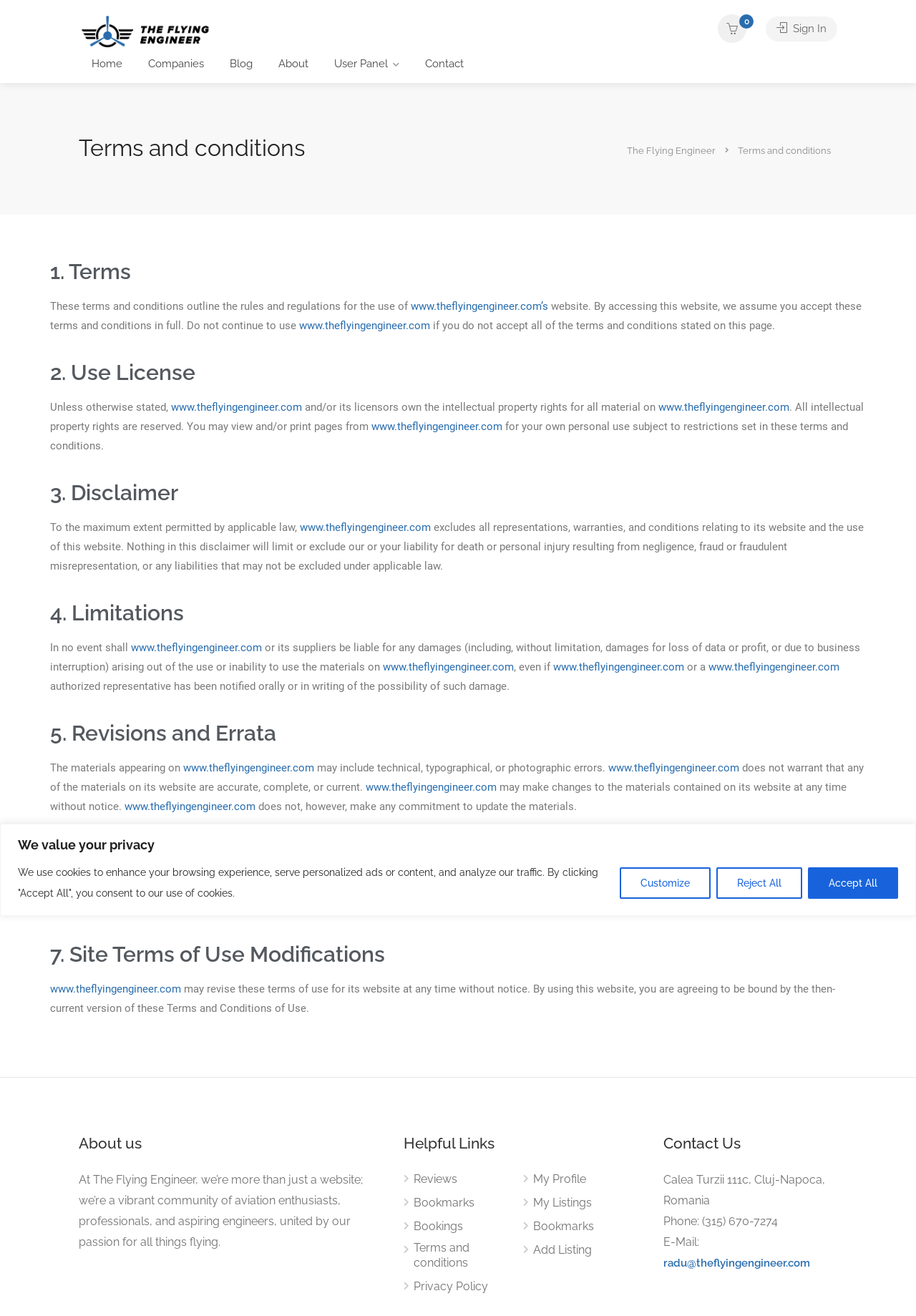Extract the main heading from the webpage content.

Terms and conditions